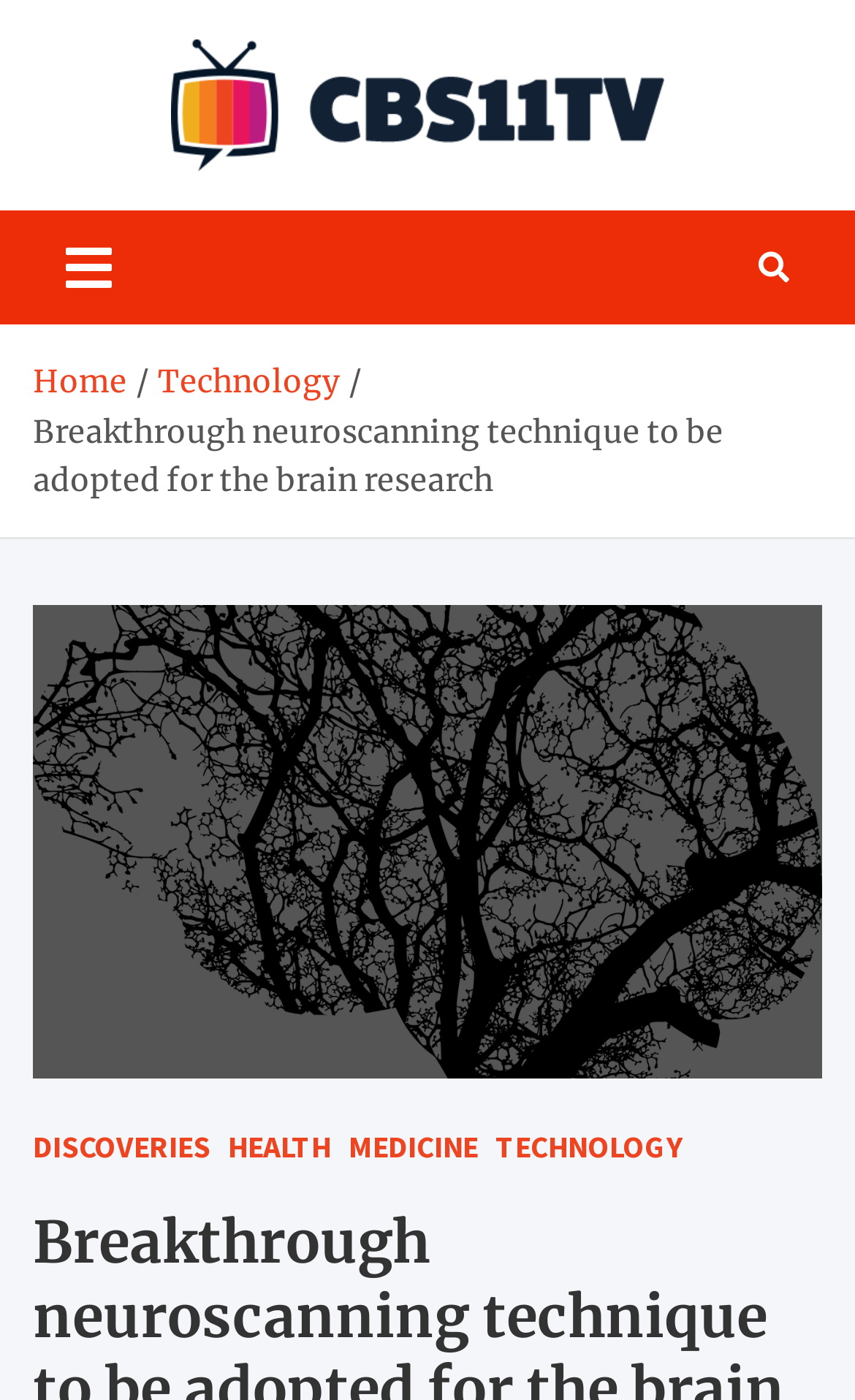How many links are available in the breadcrumbs navigation?
From the image, respond using a single word or phrase.

2